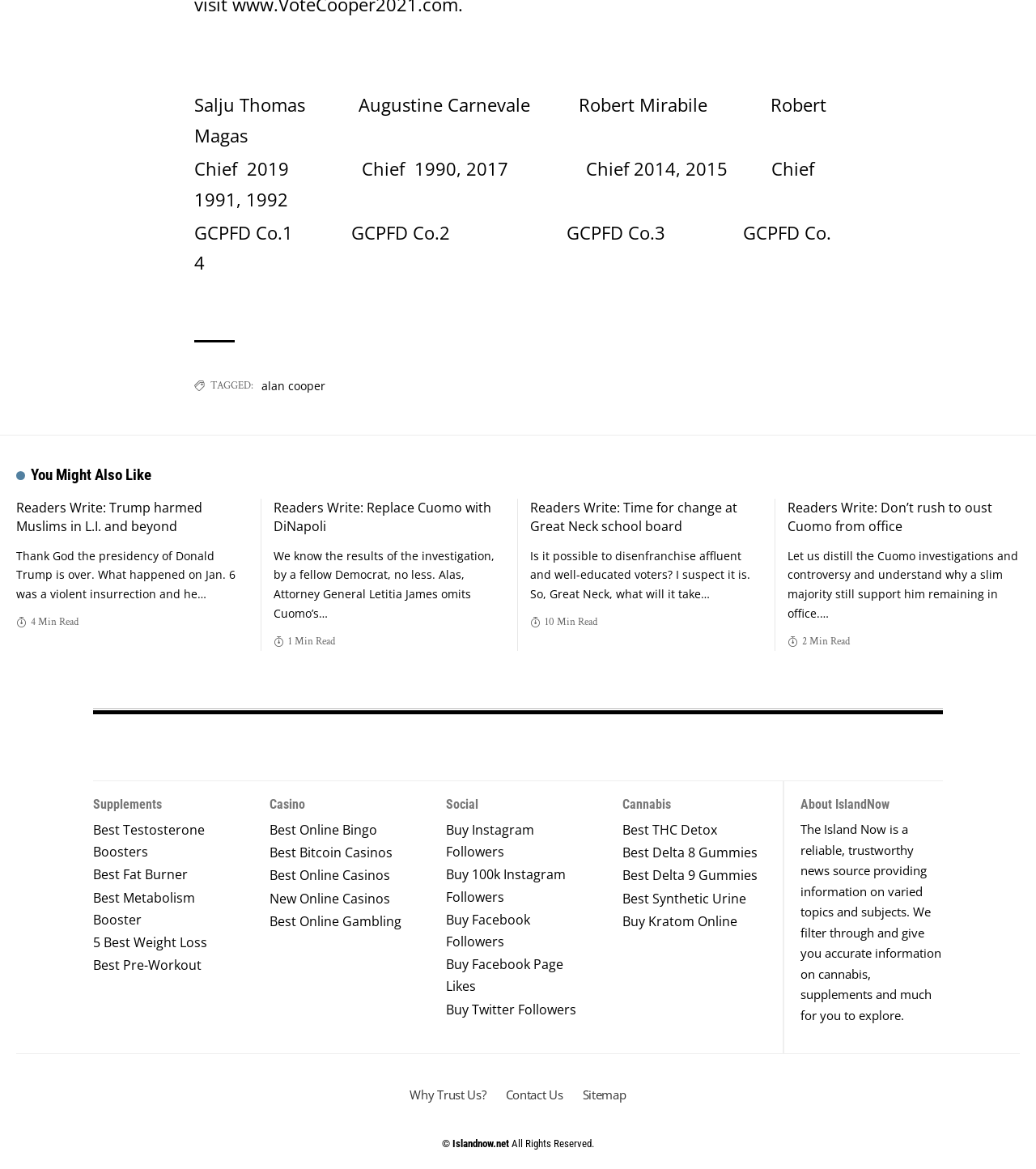What is the name of the news source?
Refer to the image and give a detailed answer to the query.

The name of the news source is 'The Island Now', which is mentioned at the top of the page and in the 'About IslandNow' section.